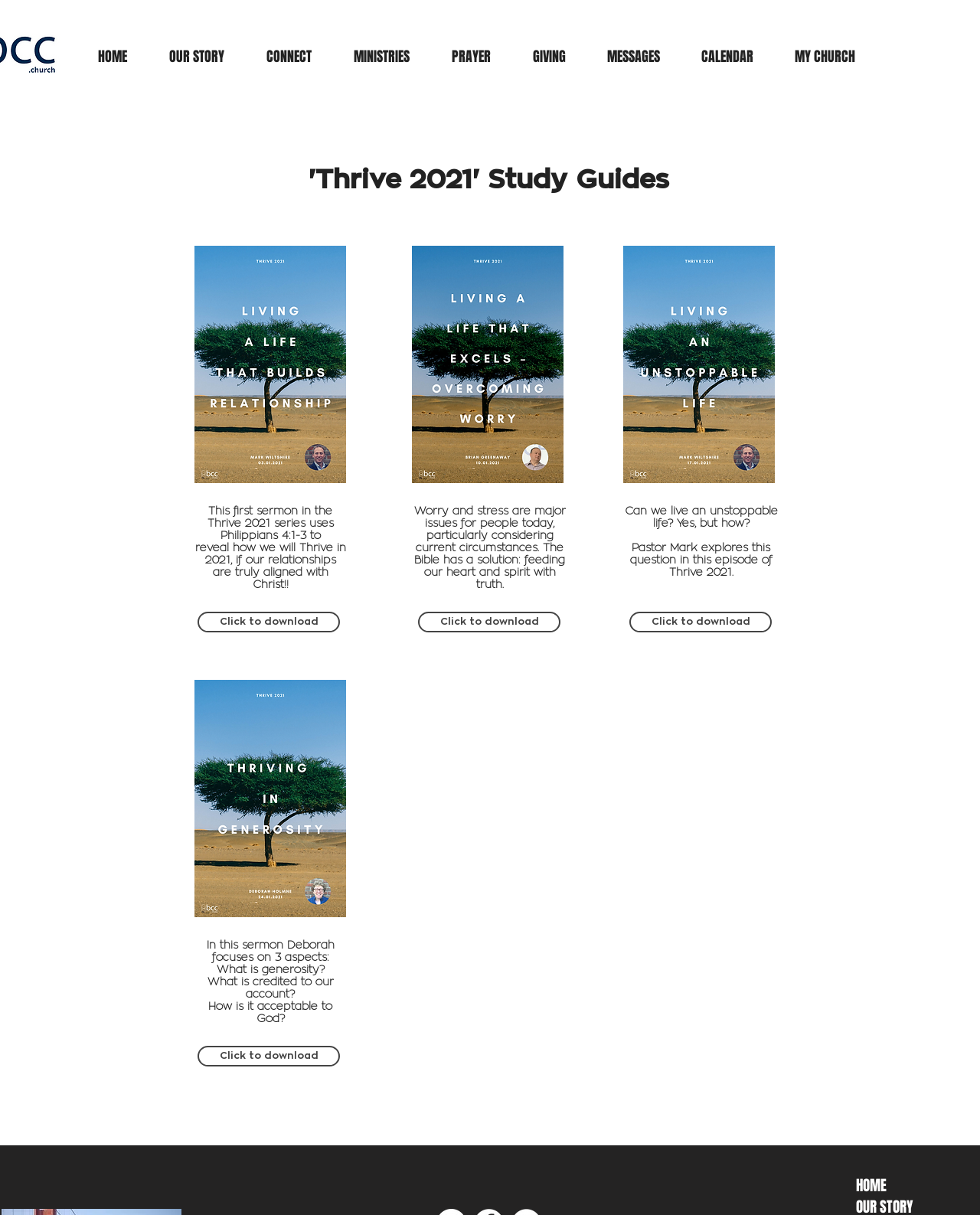Using details from the image, please answer the following question comprehensively:
What is the topic of the sermon in the third study guide?

The third study guide on the webpage has an image with the text 'Thrive 2021 Living an Unstoppable Life P' and a description that asks 'Can we live an unstoppable life? Yes, but how?' This suggests that the topic of the sermon in the third study guide is about living an unstoppable life.